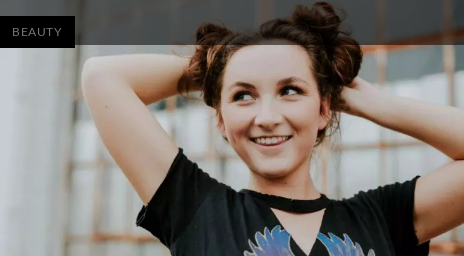What is the atmosphere in the background?
Please respond to the question with a detailed and thorough explanation.

The warm light filtering through the window in the background creates a soft and inviting atmosphere that complements the subject's cheerful demeanor.